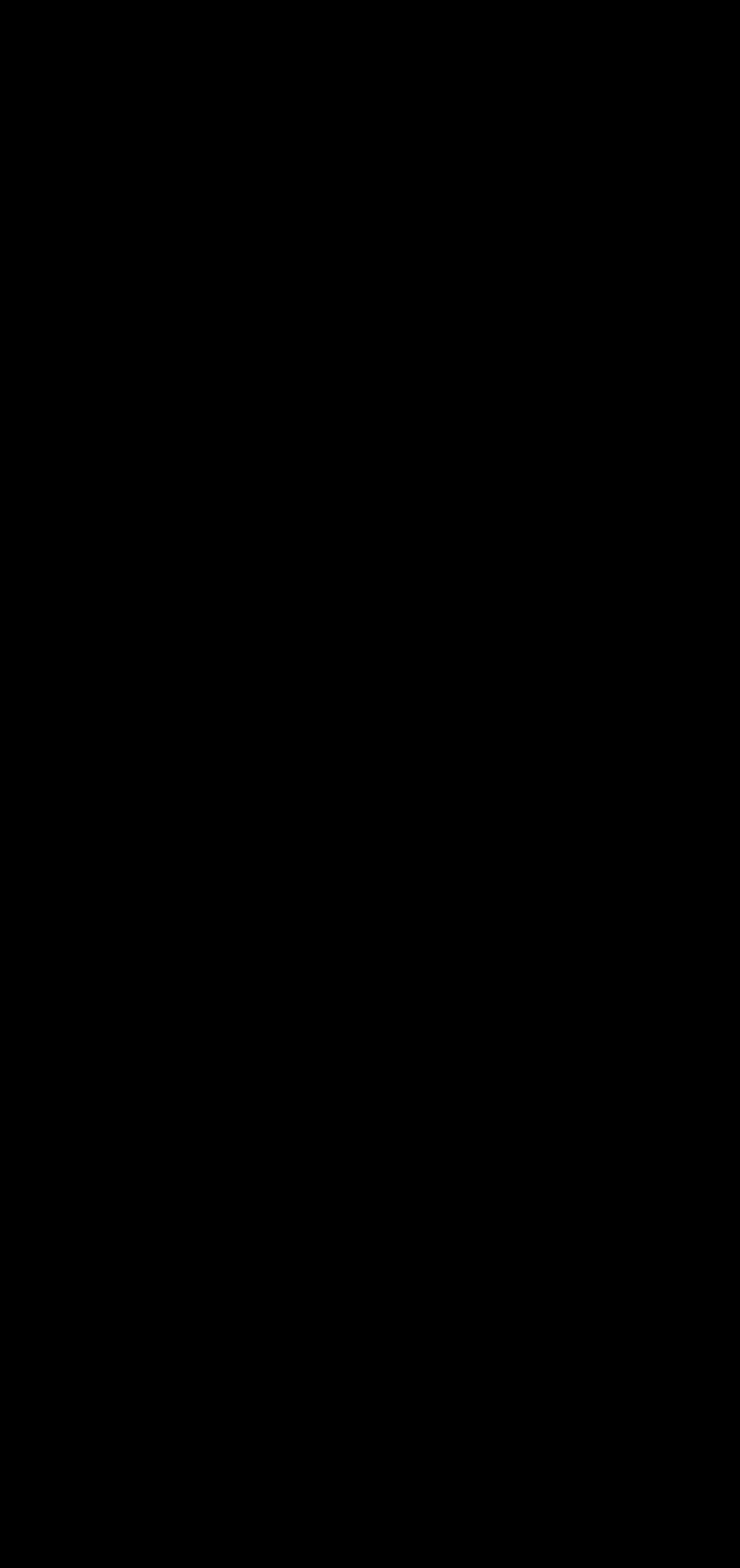Answer the following query with a single word or phrase:
What is the email address of The Honeycomb Farm?

pattersonbeez@gmail.com